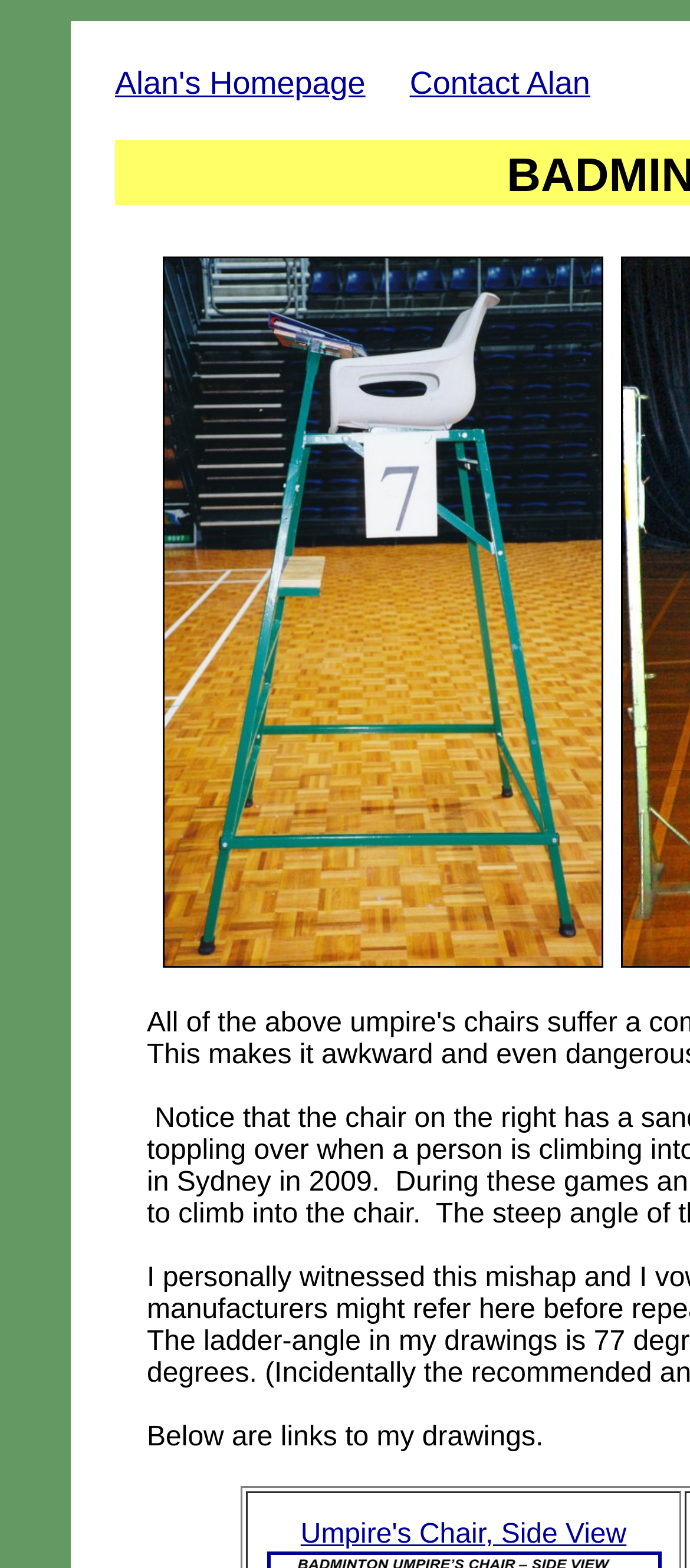Give the bounding box coordinates for the element described by: "B2B messaging".

None